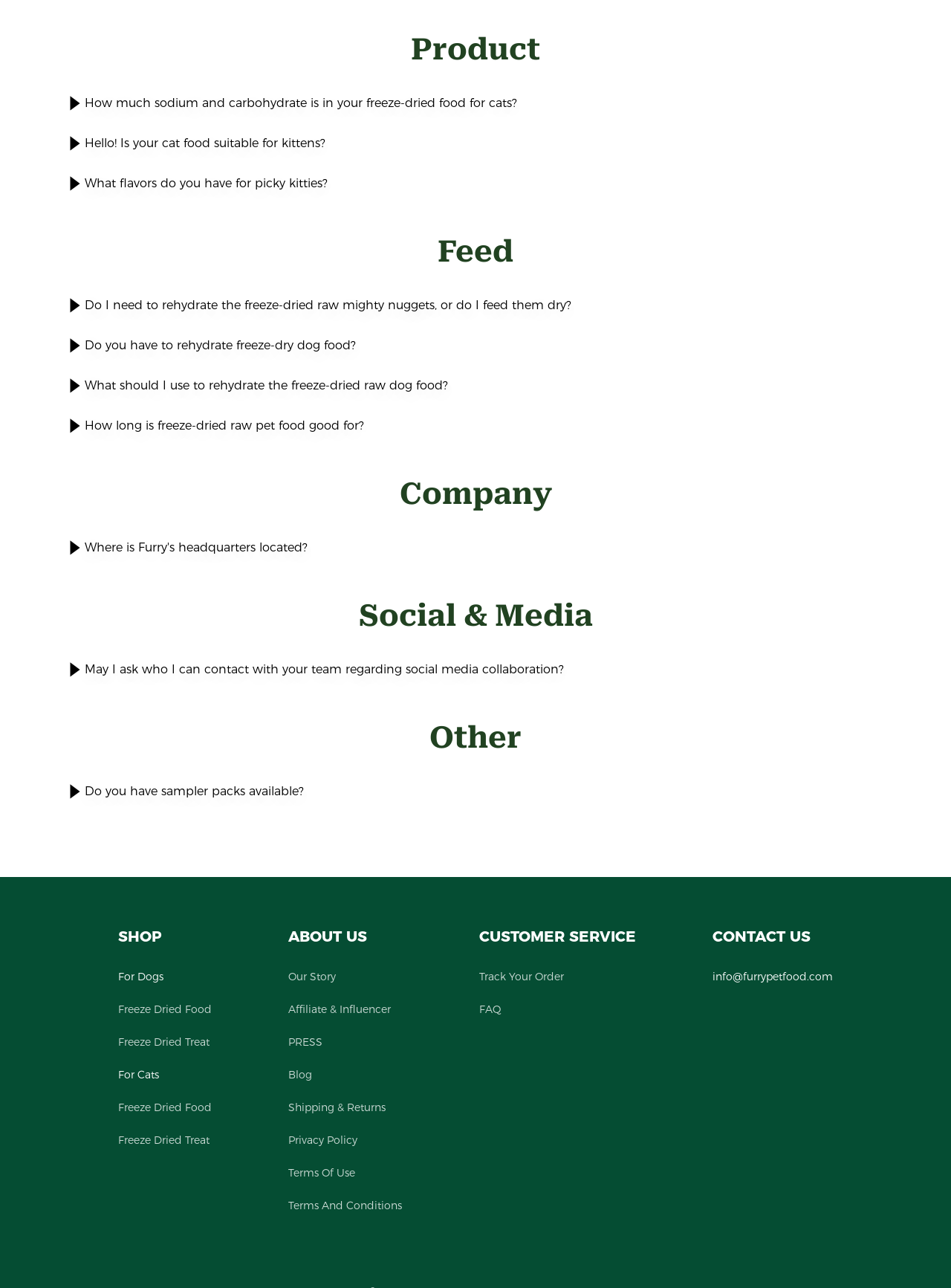How can I contact the company's customer service?
Using the image, elaborate on the answer with as much detail as possible.

I found the contact information 'info@furrypetfood.com' under the 'CONTACT US' section, which suggests that this is the email address to reach out to for customer service inquiries.